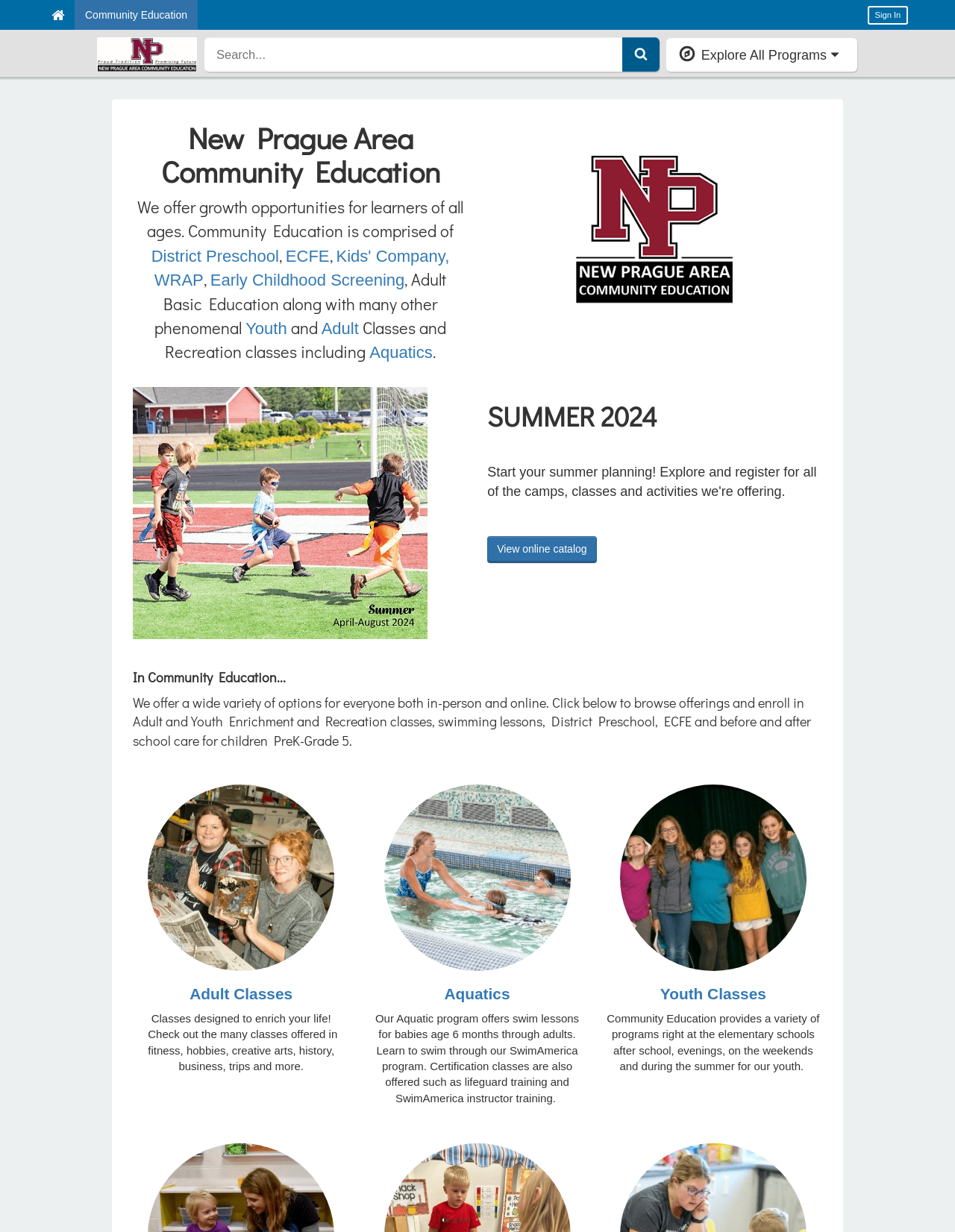Please determine the bounding box coordinates for the UI element described as: "Press Releases".

None